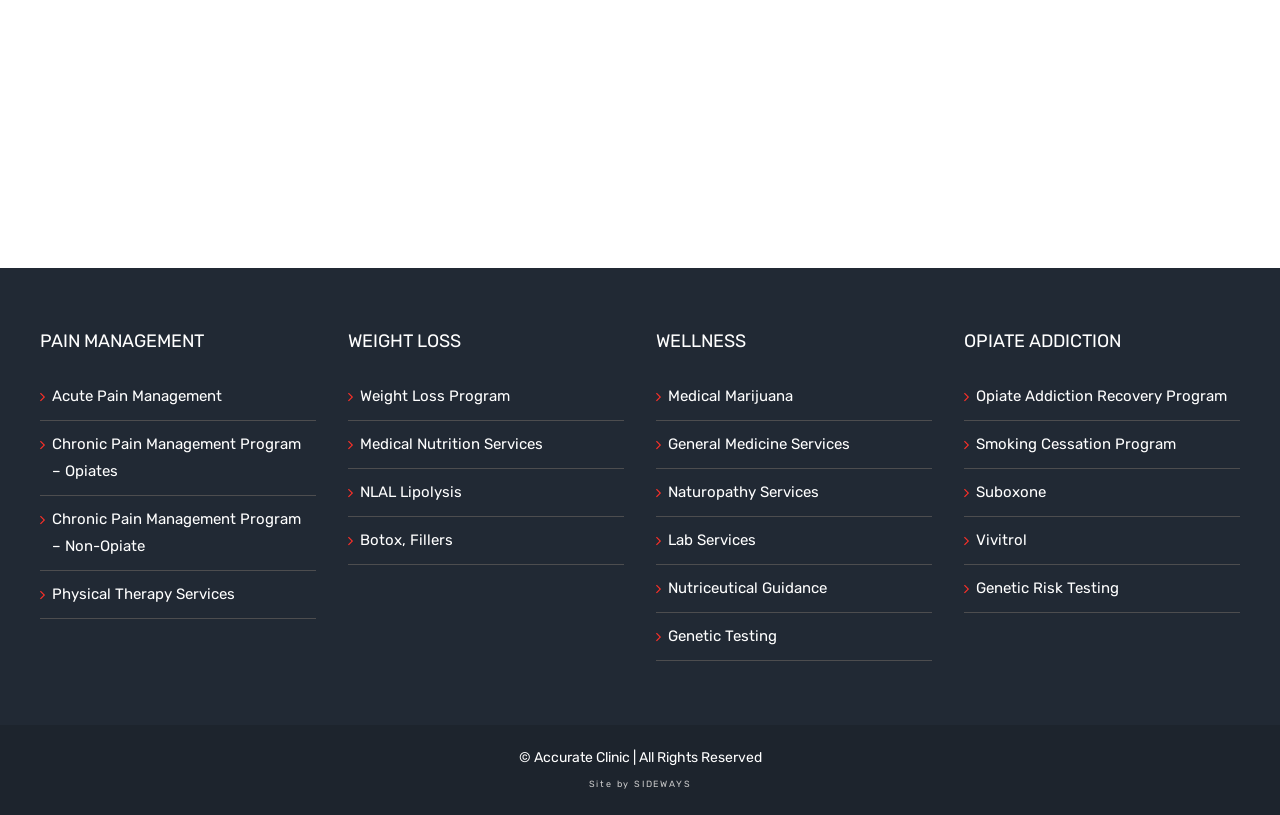Respond to the following query with just one word or a short phrase: 
What is the last service listed under WELLNESS?

Genetic Testing